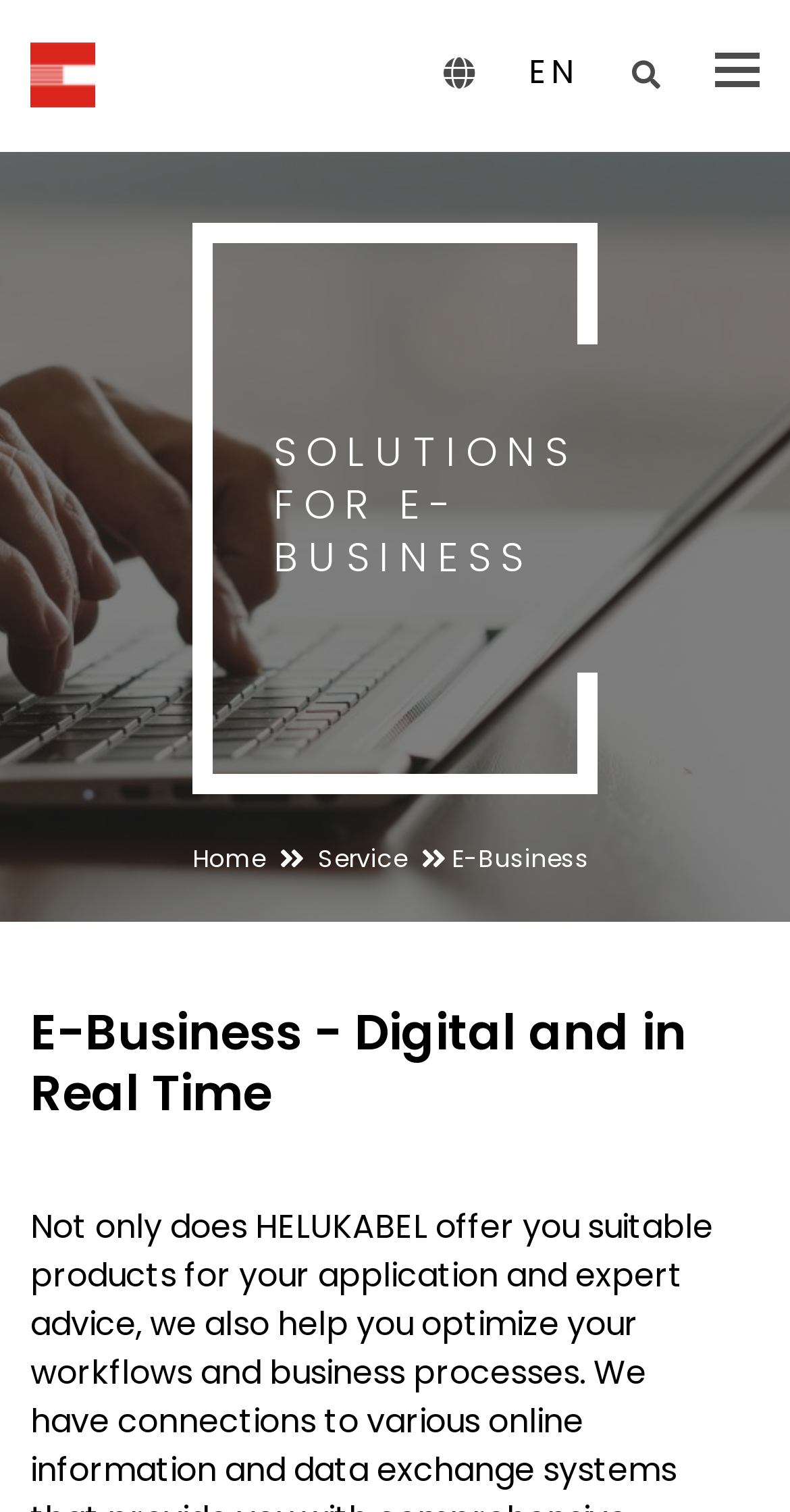Write a detailed summary of the webpage.

The webpage is about HELUKABEL's e-business solutions, with a focus on optimized workflows and business processes. At the top left corner, there is a Helukabel logo, which is an image linked to the company's homepage. 

To the right of the logo, there are three buttons: 'navigation', 'search', and 'project links', as well as a link to switch the language to 'EN'. 

Below the top section, there is a main content area divided into two parts. On the left, there are three links: 'Home', 'Service', and 'E-Business', which are likely the main navigation menu. On the right, there is a heading that reads 'SOLUTIONS FOR E-BUSINESS', emphasizing the importance of e-business solutions for HELUKABEL customers.

Further down the page, there is a prominent heading that states 'E-Business - Digital and in Real Time', which suggests that HELUKABEL's e-business solutions are modern, efficient, and up-to-date.